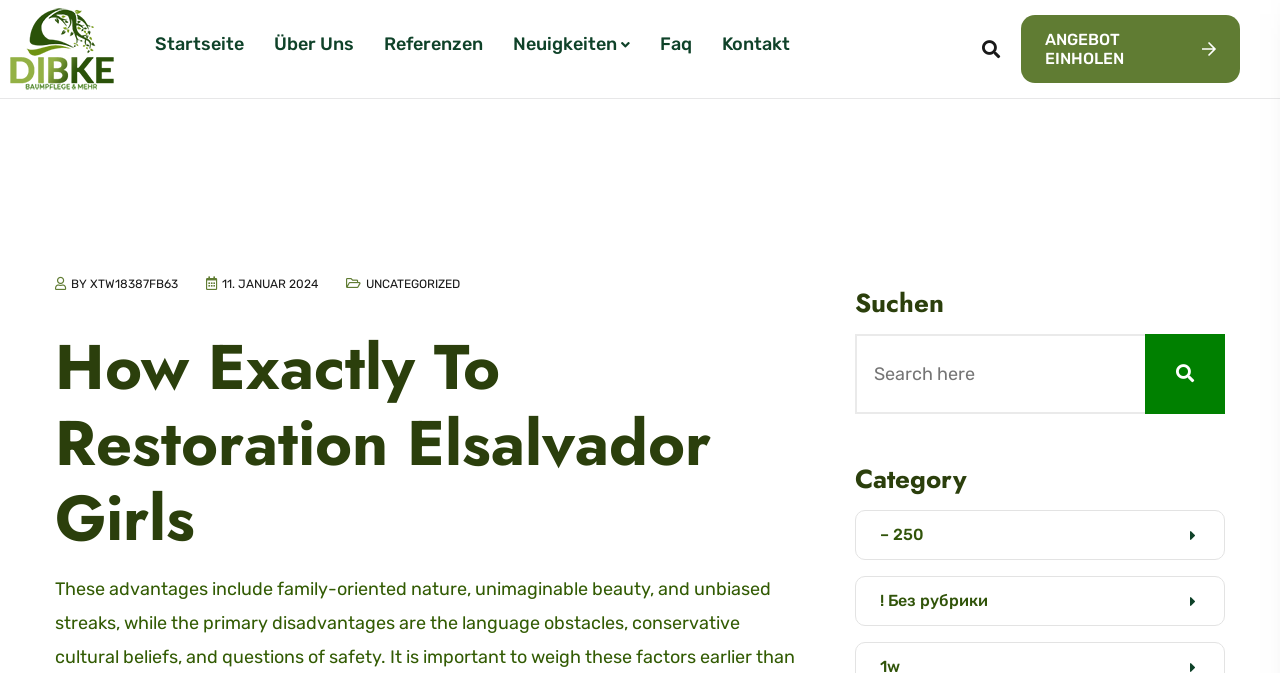Detail the webpage's structure and highlights in your description.

The webpage appears to be a blog or article page with a focus on the topic of "Restoration Elsalvador Girls". At the top left corner, there is a logo or image with the text "Baumpflege Dibke" which is also a clickable link. 

To the right of the logo, there is a navigation menu with links to various sections of the website, including "Startseite", "Über Uns", "Referenzen", "Neuigkeiten", "Faq", and "Kontakt". 

Below the navigation menu, there is a prominent call-to-action button "ANGEBOT EINHOLEN" which is centered on the page. Above this button, there is a section with a heading "How Exactly To Restoration Elsalvador Girls" which is likely the title of the article or blog post. 

To the right of the title, there is a section with a search bar and a button with a magnifying glass icon. The search bar has a placeholder text "Search here". 

Below the search bar, there are three sections with headings "Suchen", "Category", and a list of categories with links to "- 250" and "! Без рубрики". 

There are a total of 9 links in the navigation menu, 1 image, 1 button, and 1 textbox on the page. The overall layout is organized with clear headings and concise text.